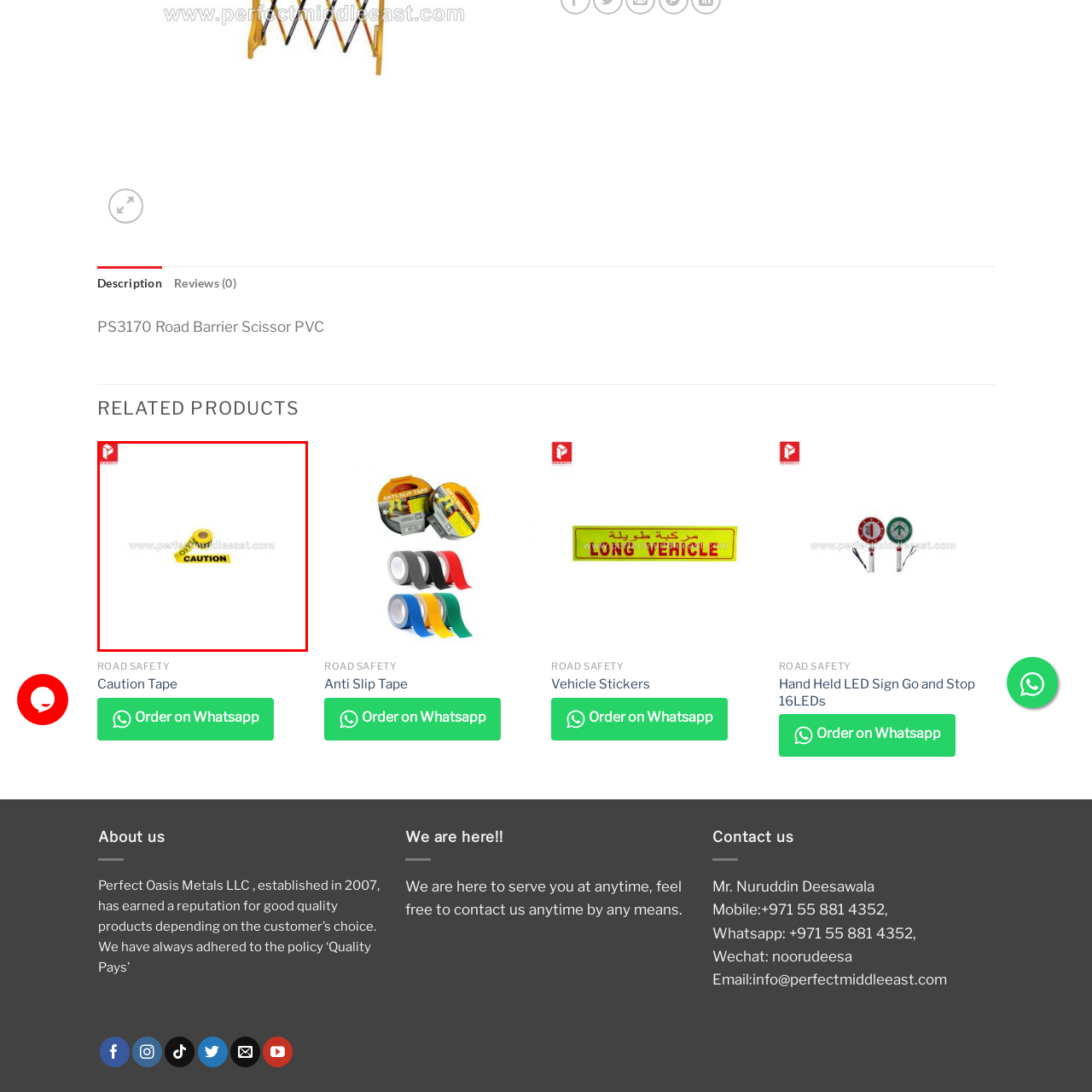Look at the image segment within the red box, In which category does the product belong? Give a brief response in one word or phrase.

Road Safety